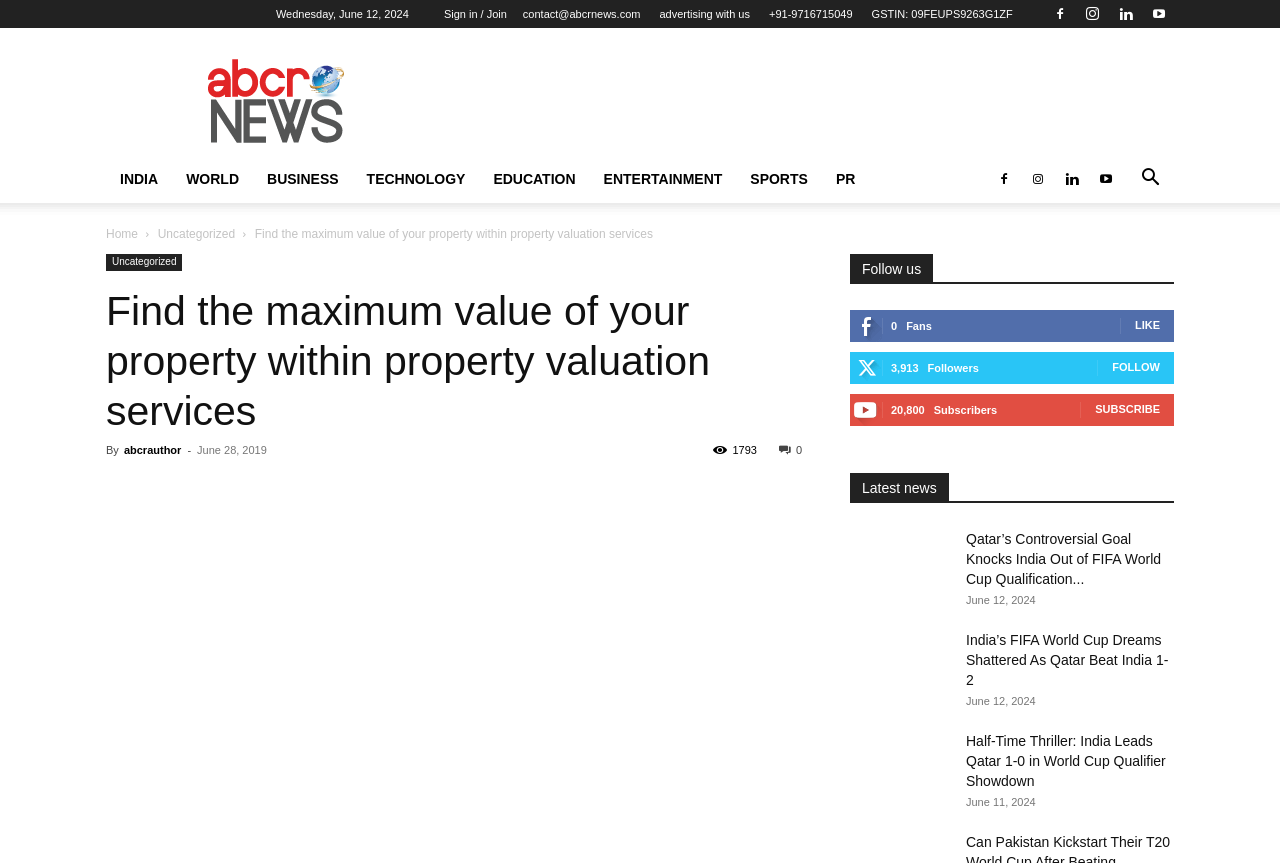Can you find the bounding box coordinates for the UI element given this description: "advertising with us"? Provide the coordinates as four float numbers between 0 and 1: [left, top, right, bottom].

[0.515, 0.009, 0.586, 0.023]